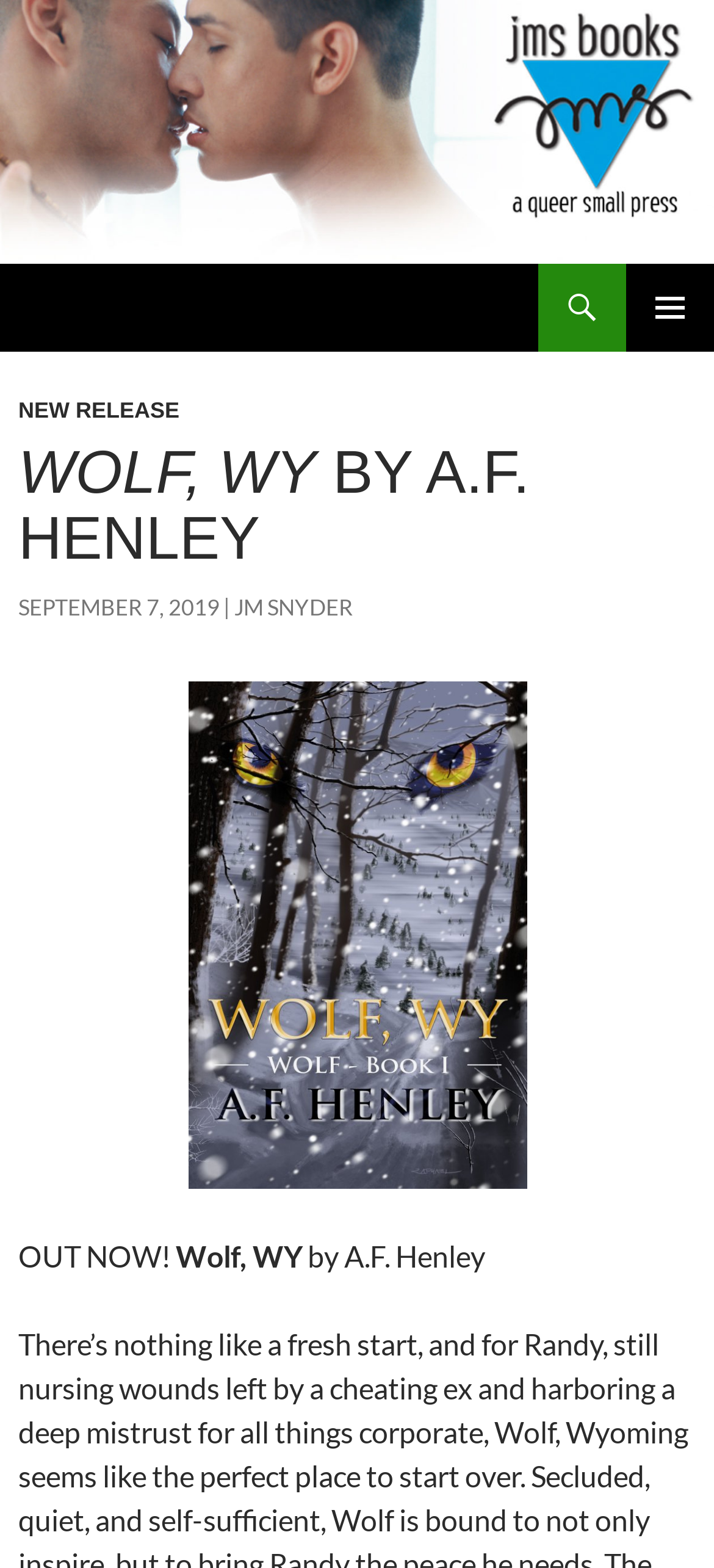Who is the author of the book?
Please use the image to provide an in-depth answer to the question.

The author of the book can be found by looking at the heading element on the webpage, which says 'WOLF, WY BY A.F. HENLEY'. The author of the book is A.F. Henley.